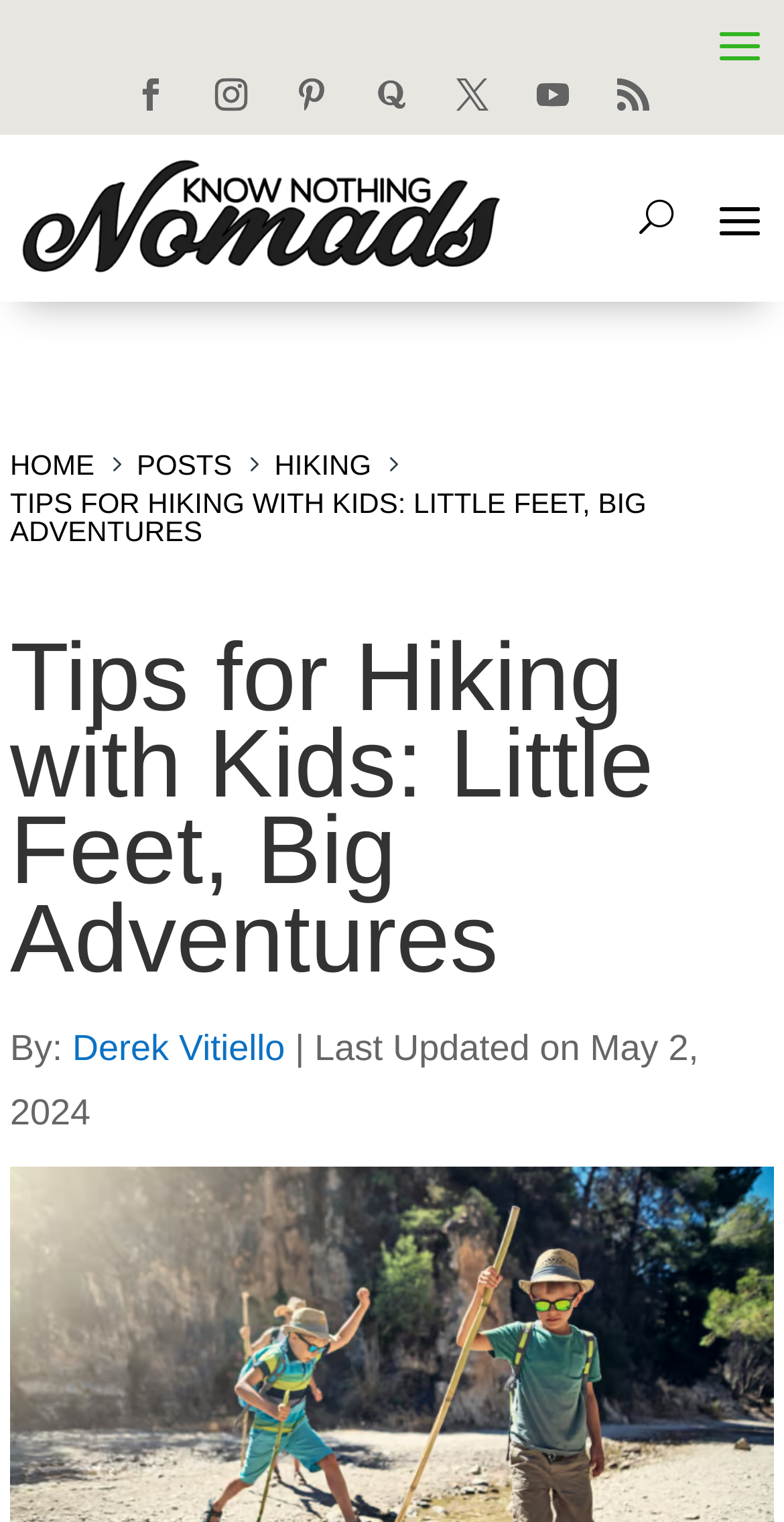Find the bounding box coordinates of the area to click in order to follow the instruction: "click the home button".

[0.013, 0.295, 0.121, 0.314]